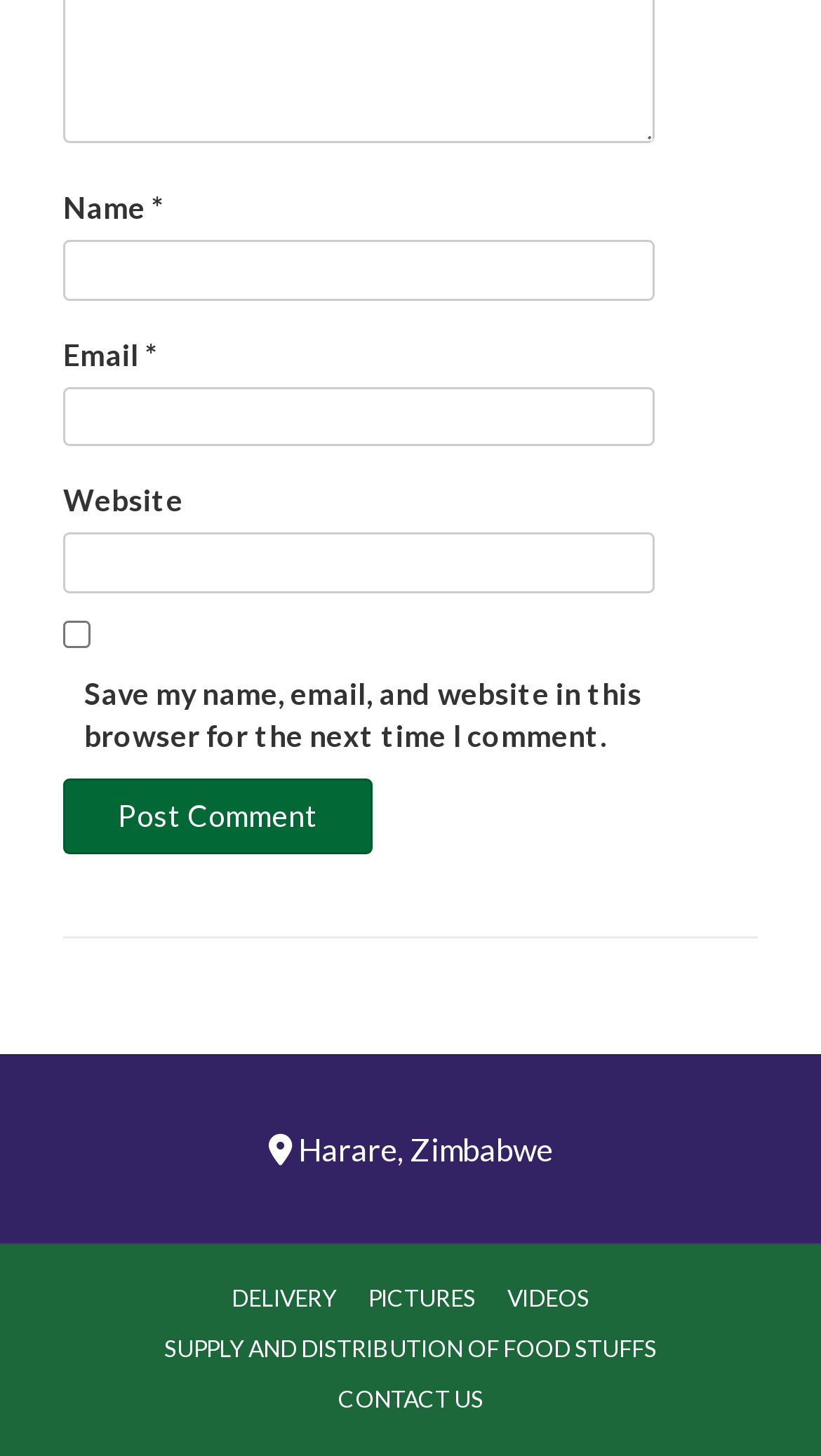Determine the coordinates of the bounding box for the clickable area needed to execute this instruction: "Enter your name".

[0.077, 0.165, 0.796, 0.206]